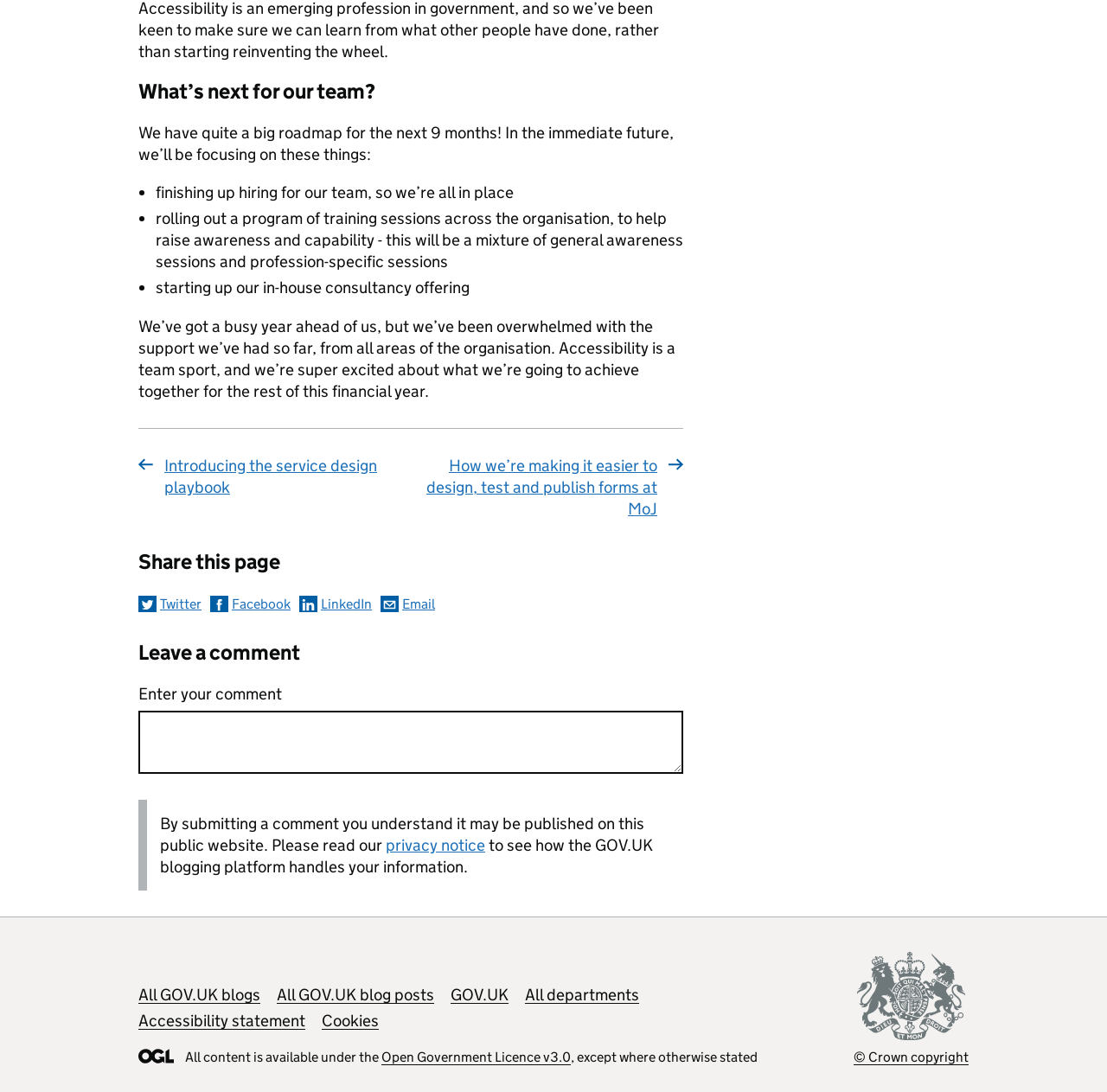Answer with a single word or phrase: 
What licence is the content available under?

Open Government Licence v3.0